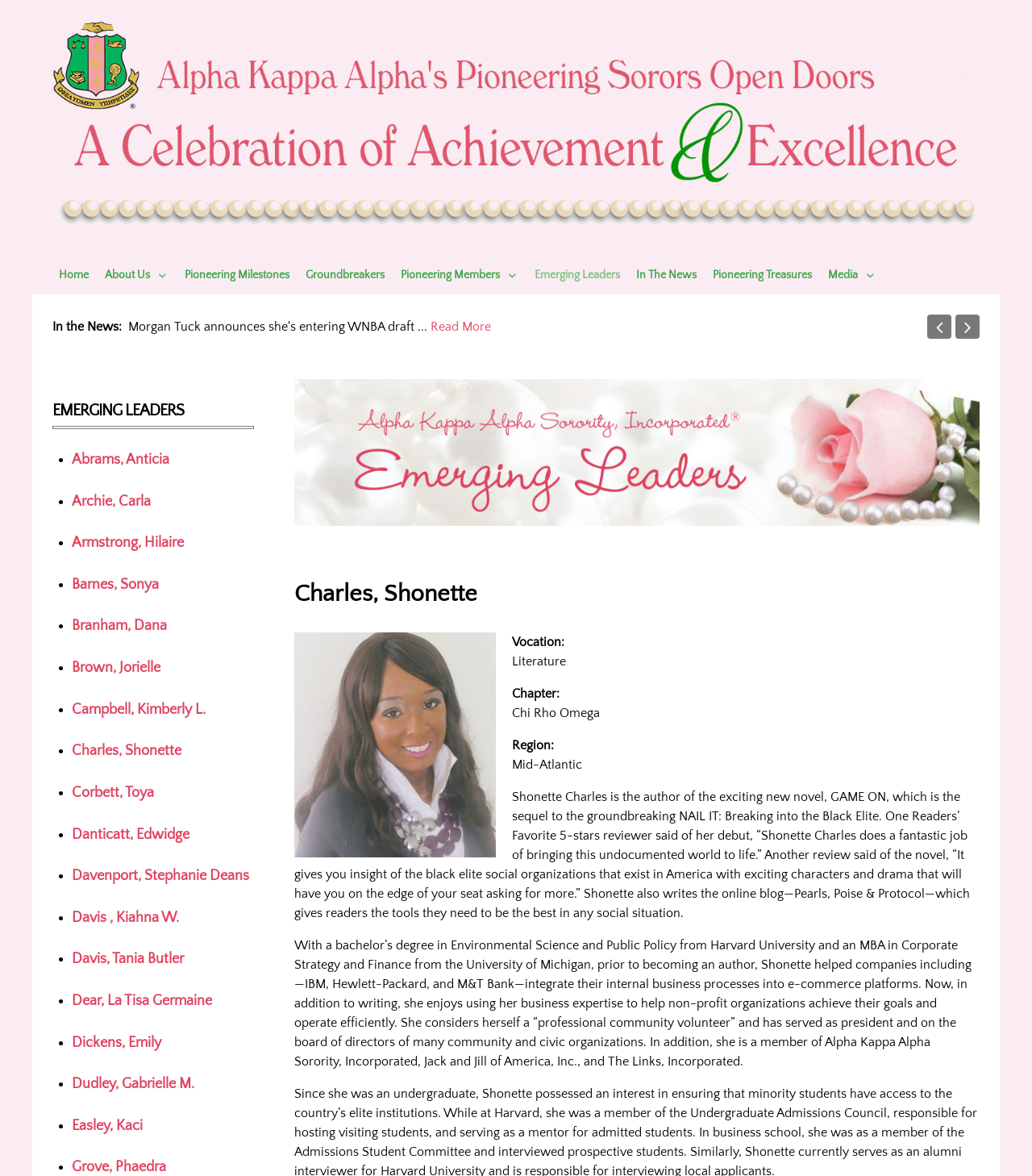Pinpoint the bounding box coordinates of the clickable area necessary to execute the following instruction: "Check In the News". The coordinates should be given as four float numbers between 0 and 1, namely [left, top, right, bottom].

[0.616, 0.226, 0.675, 0.242]